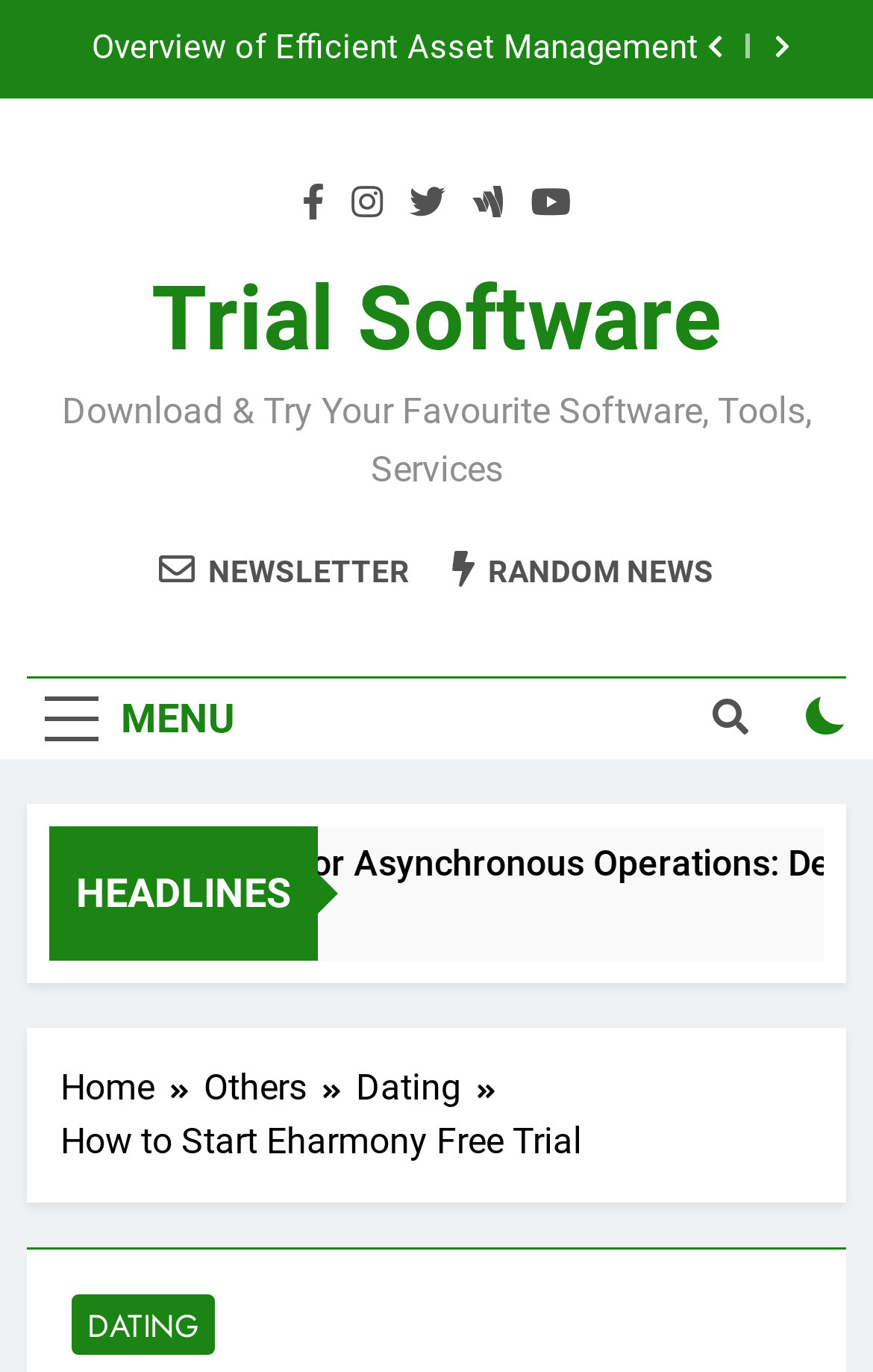Please specify the coordinates of the bounding box for the element that should be clicked to carry out this instruction: "Learn more about Woodham Walter Parish Council Ordinary Meeting". The coordinates must be four float numbers between 0 and 1, formatted as [left, top, right, bottom].

None